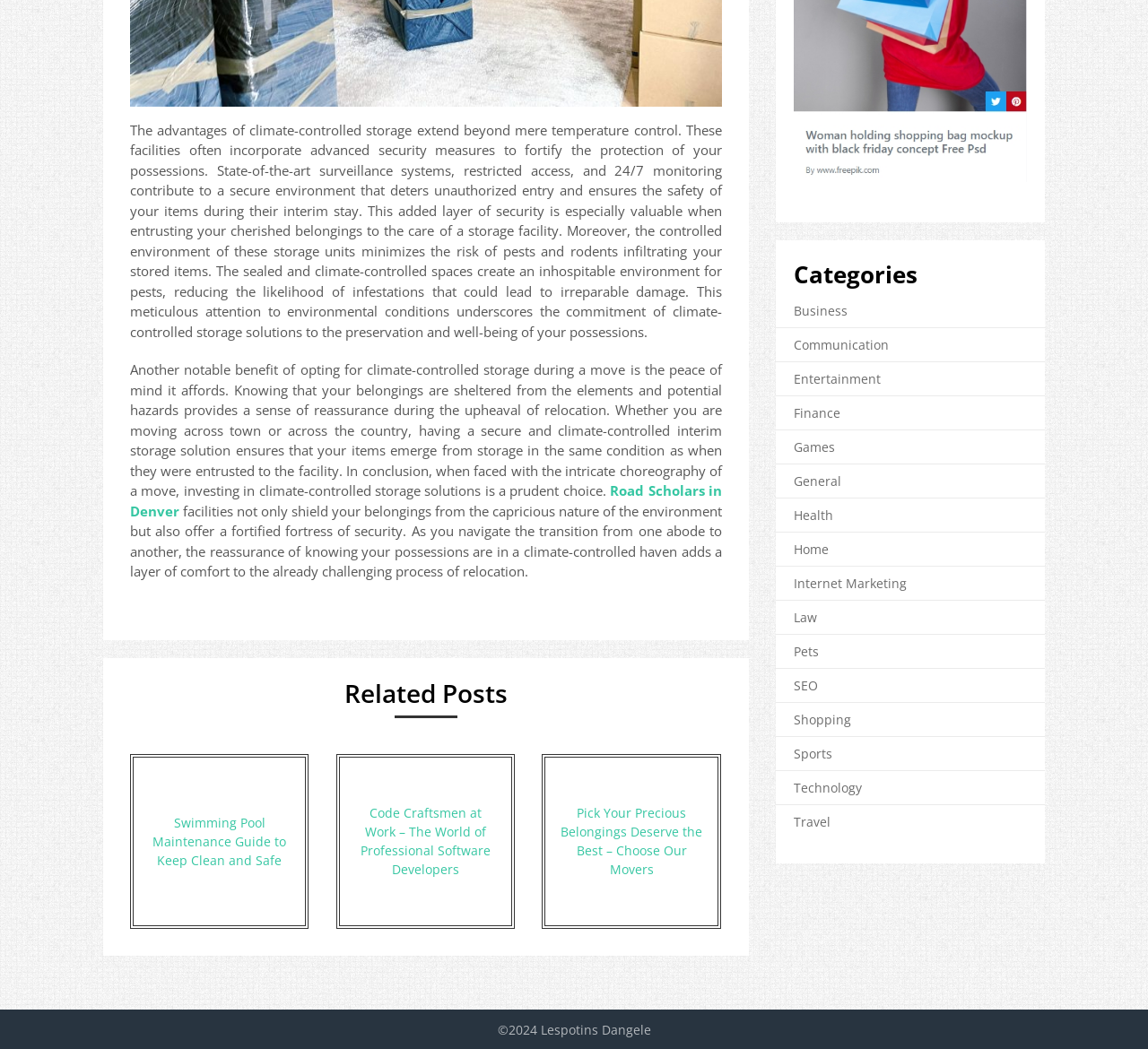What categories are listed on the webpage?
Use the screenshot to answer the question with a single word or phrase.

various categories